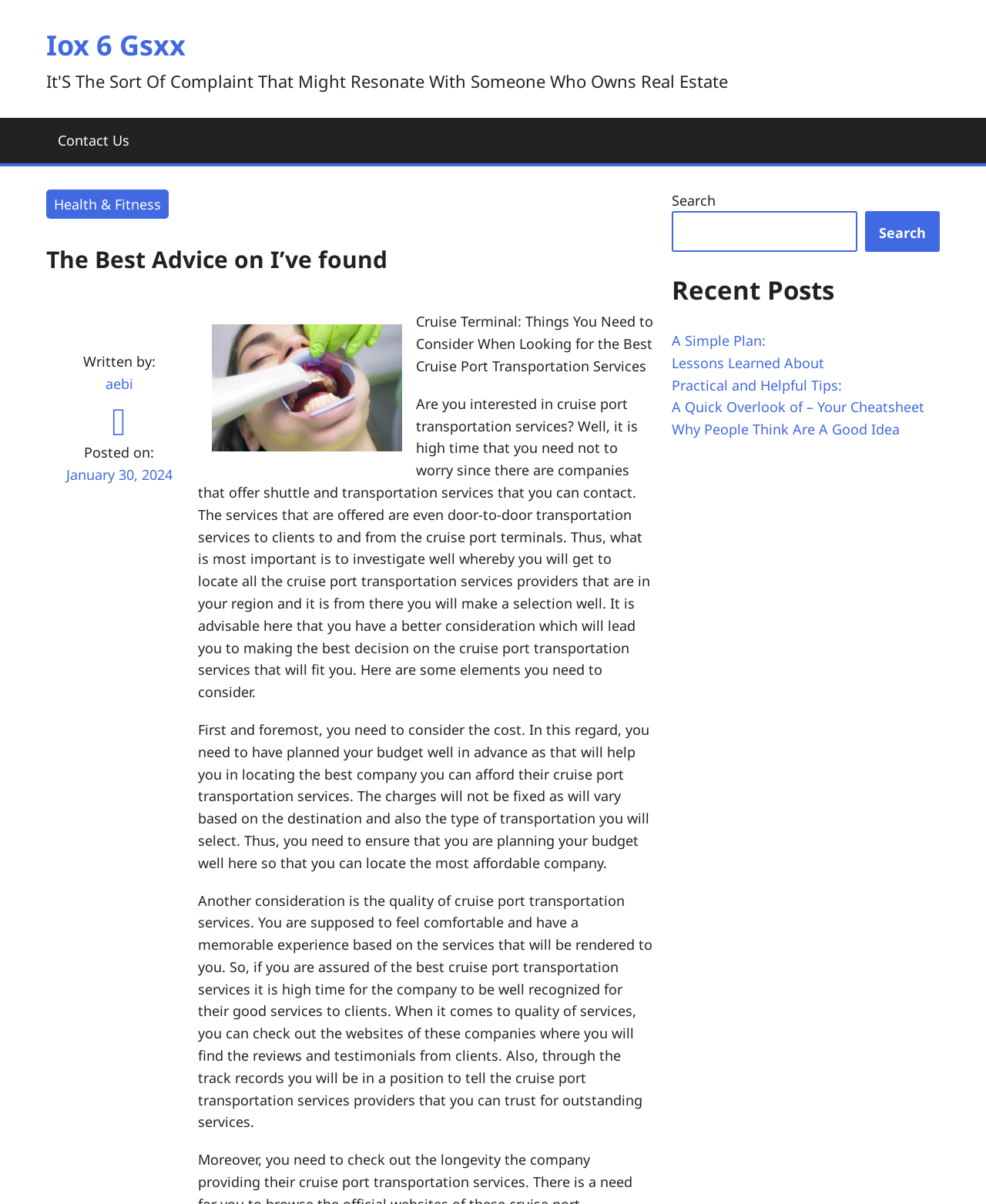Please provide the bounding box coordinates for the element that needs to be clicked to perform the following instruction: "Click on 'Iox 6 Gsxx'". The coordinates should be given as four float numbers between 0 and 1, i.e., [left, top, right, bottom].

[0.047, 0.022, 0.188, 0.053]